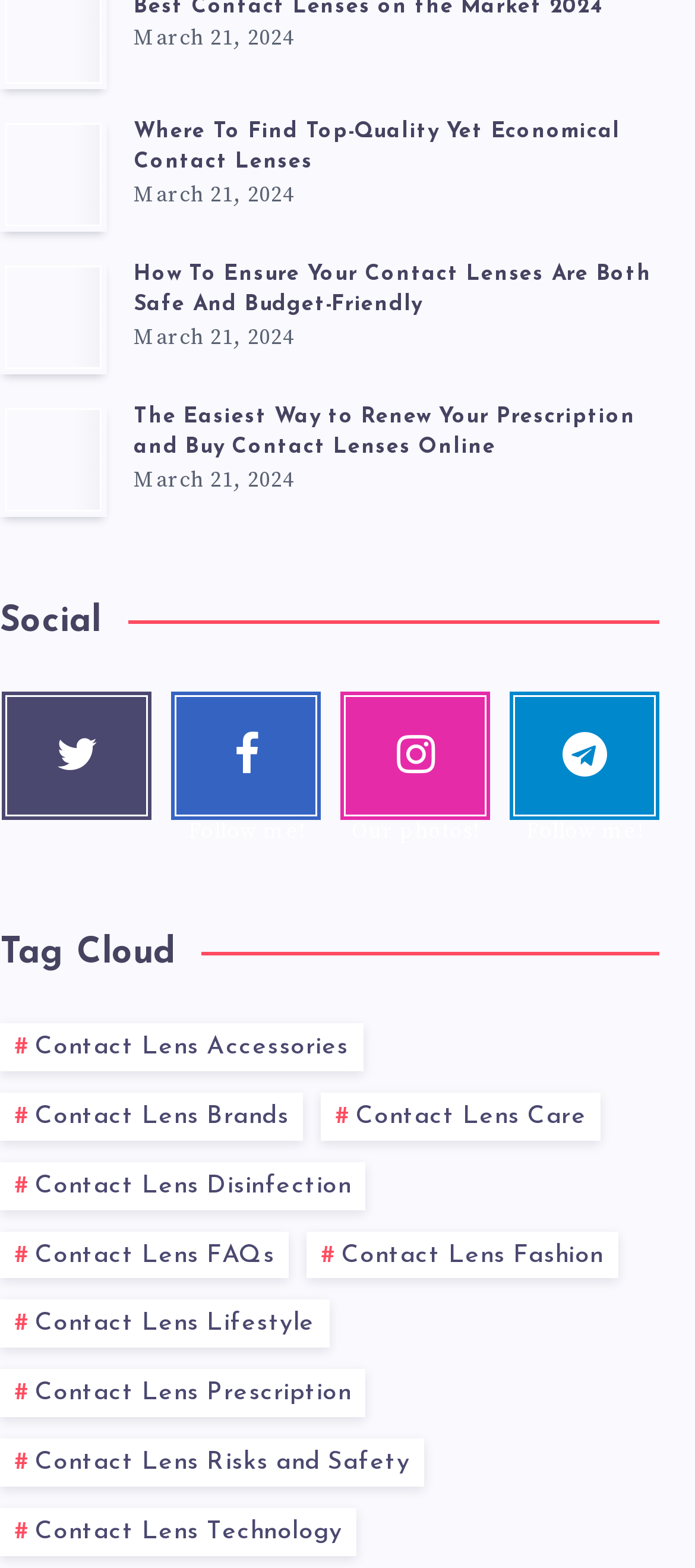What is the position of the Facebook link?
Look at the image and provide a detailed response to the question.

I compared the x1 and x2 coordinates of the Facebook link element with bounding box coordinates [0.247, 0.441, 0.461, 0.523] to determine its position. Since the x1 coordinate is greater than 0 and less than 0.5, the Facebook link is positioned in the middle.